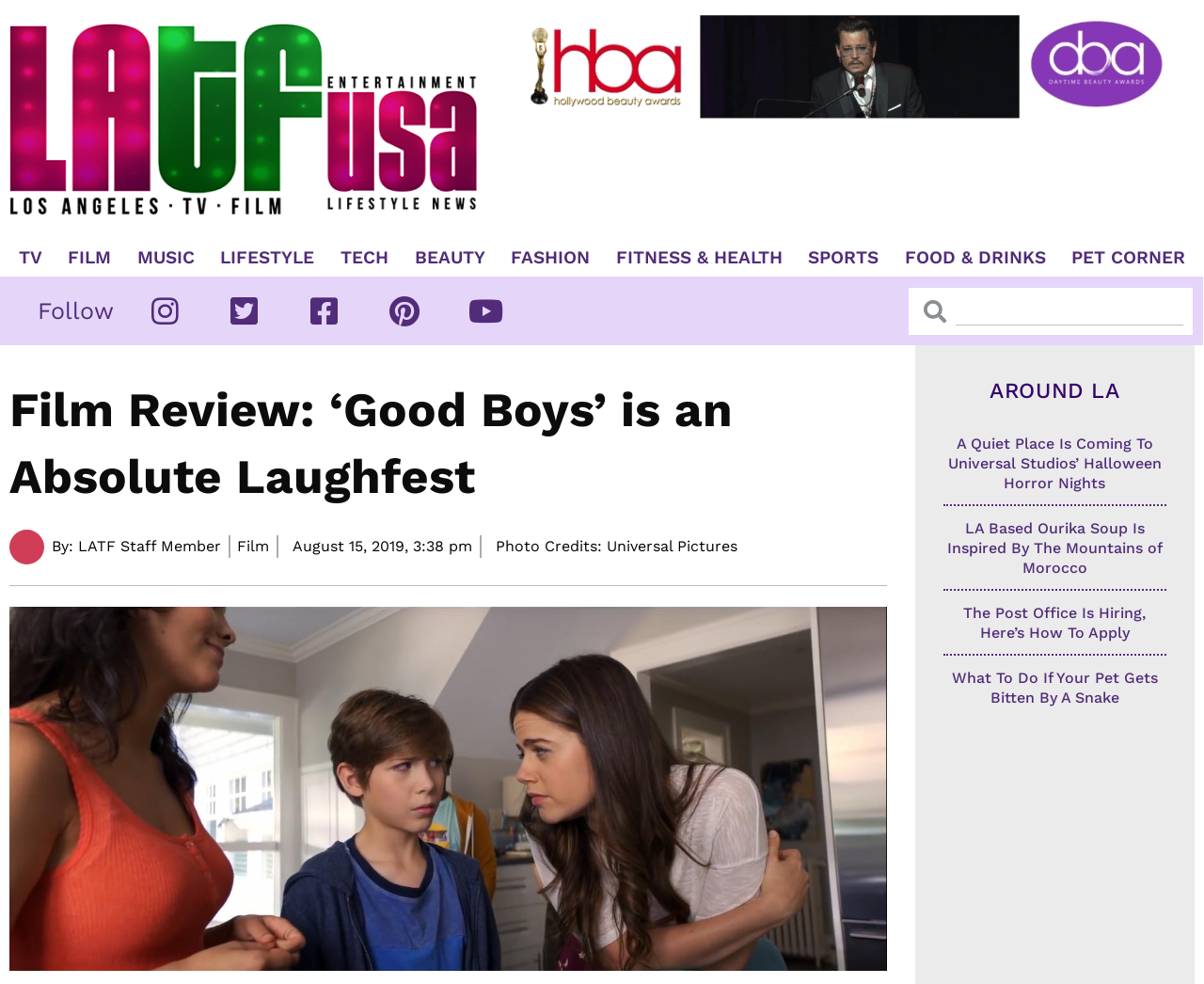What is the category of the main article?
Provide a one-word or short-phrase answer based on the image.

Film